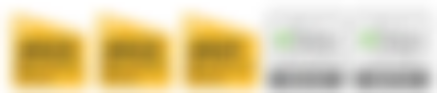What is the phrase displayed in bold lettering?
Please respond to the question with a detailed and well-explained answer.

The phrase 'BOOK NOW' is prominently displayed in bold lettering, encouraging immediate action and conveying a sense of readiness and efficiency.